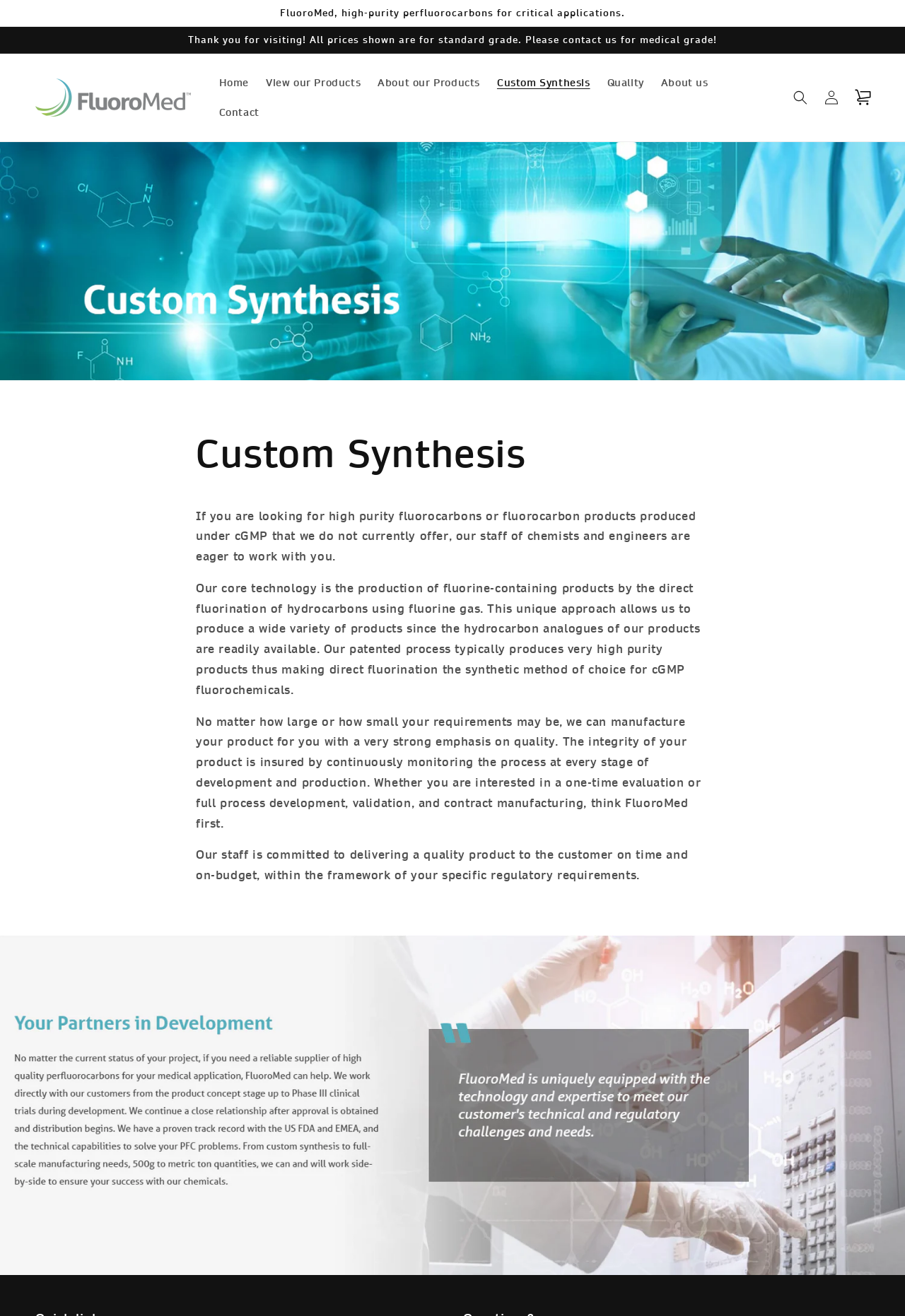What is the main topic of this webpage?
Please provide a single word or phrase as your answer based on the screenshot.

Custom Synthesis